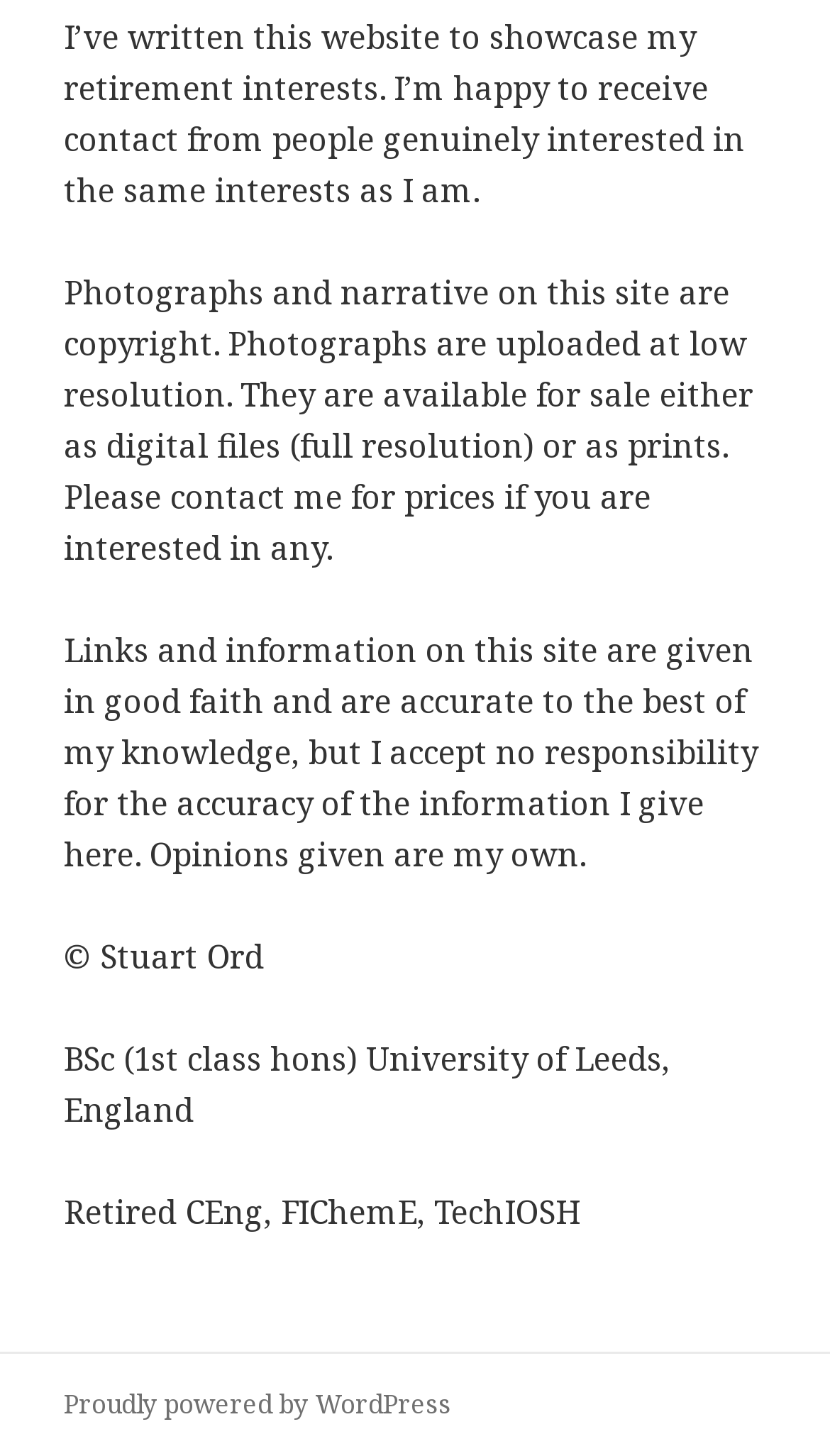Bounding box coordinates are specified in the format (top-left x, top-left y, bottom-right x, bottom-right y). All values are floating point numbers bounded between 0 and 1. Please provide the bounding box coordinate of the region this sentence describes: Proudly powered by WordPress

[0.077, 0.952, 0.544, 0.978]